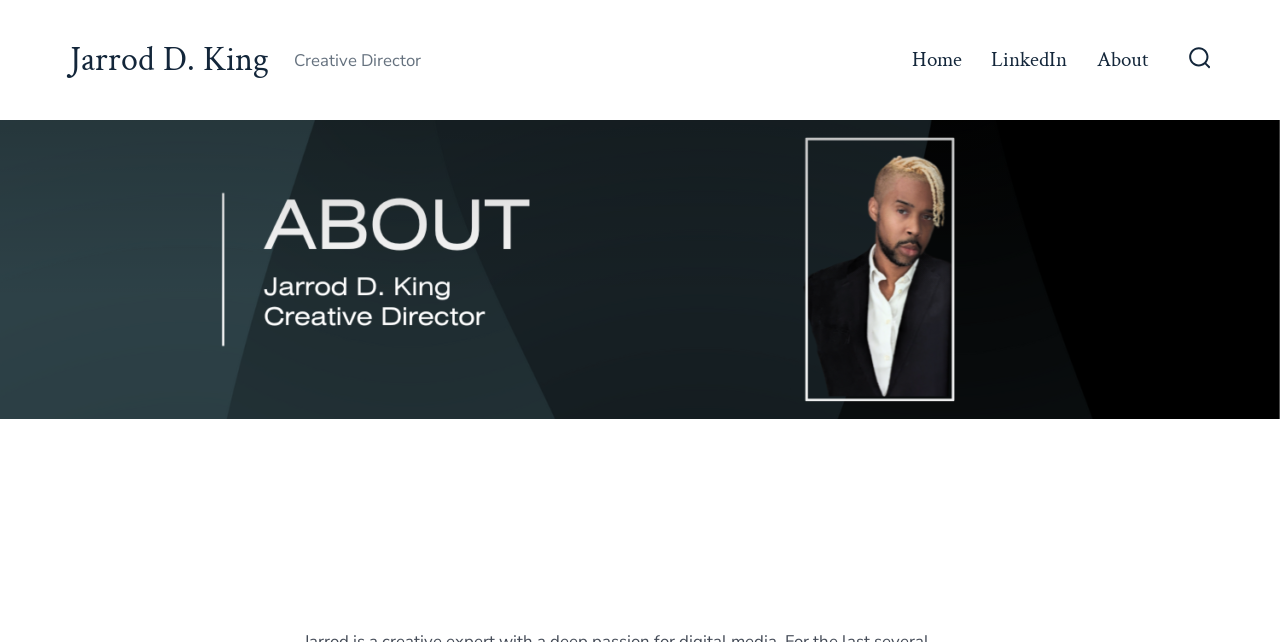What is the purpose of the button at the top right corner?
Deliver a detailed and extensive answer to the question.

The button at the top right corner has an OCR text 'Search Toggle', which implies that it is used to toggle the search function on the website.